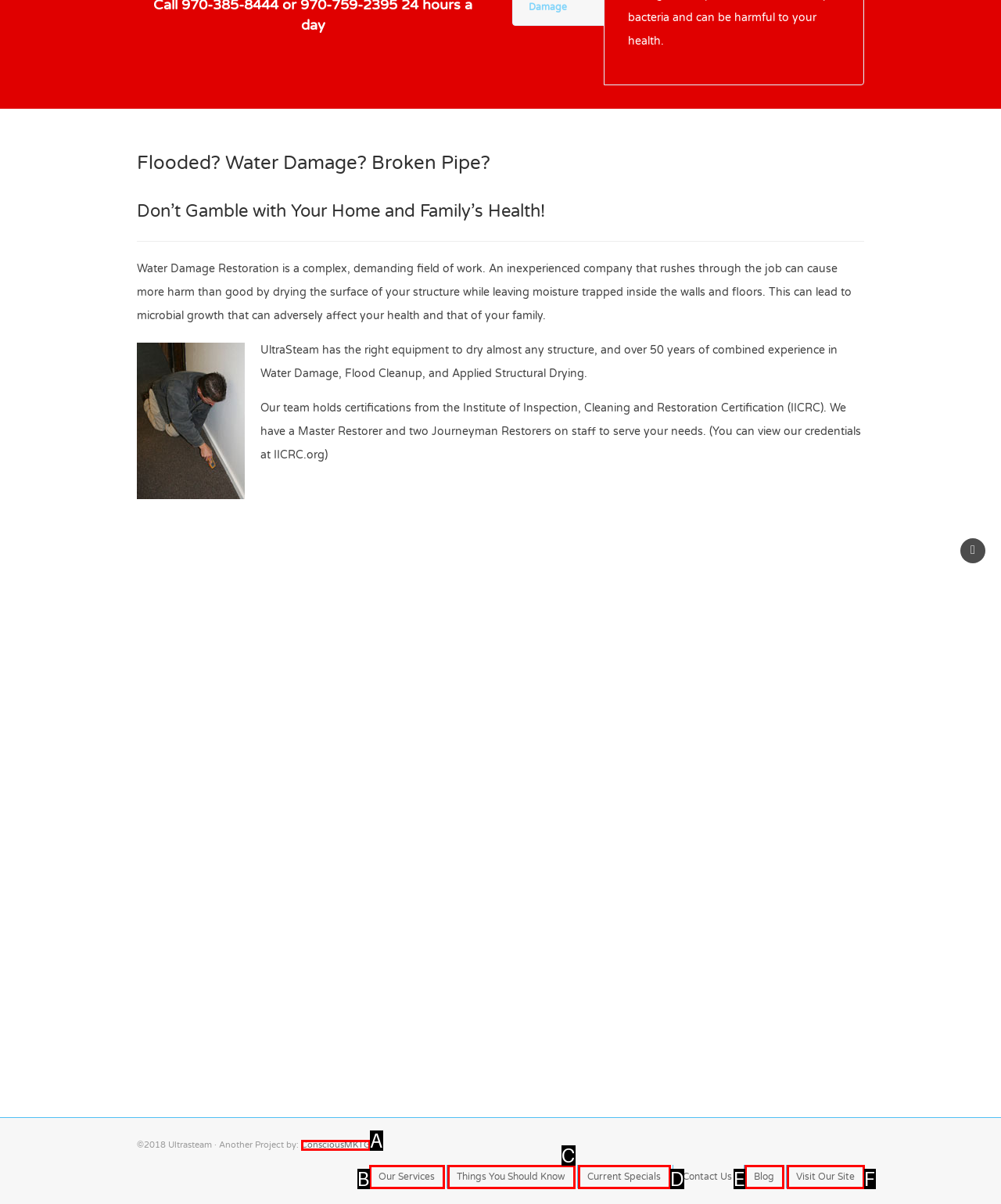Choose the letter of the UI element that aligns with the following description: Amenities
State your answer as the letter from the listed options.

None